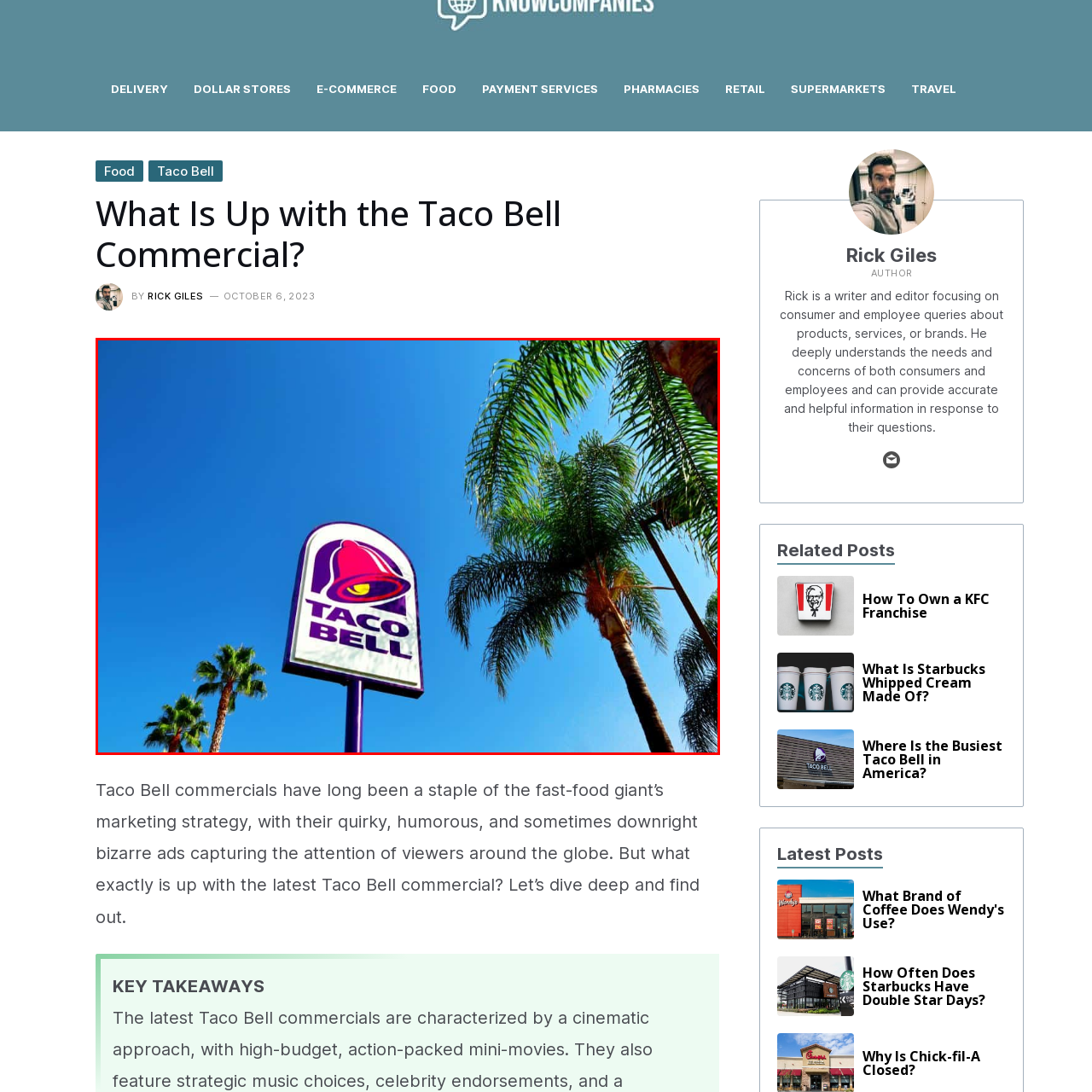Describe in detail the elements and actions shown in the image within the red-bordered area.

The image features a vibrant Taco Bell sign prominently displayed against a clear blue sky, surrounded by lush palm trees that evoke a tropical feel. The iconic purple and pink color scheme of the Taco Bell logo, complete with the characteristic bell design, stands out vividly. This scene reflects the casual and inviting atmosphere often associated with the Taco Bell brand, emphasizing its presence as a beloved fast-food destination known for its flavorful Mexican-inspired menu. The palm trees contribute to the setting's warmth, hinting at a sunny locale, perfect for enjoying a quick bite or a late-night craving.